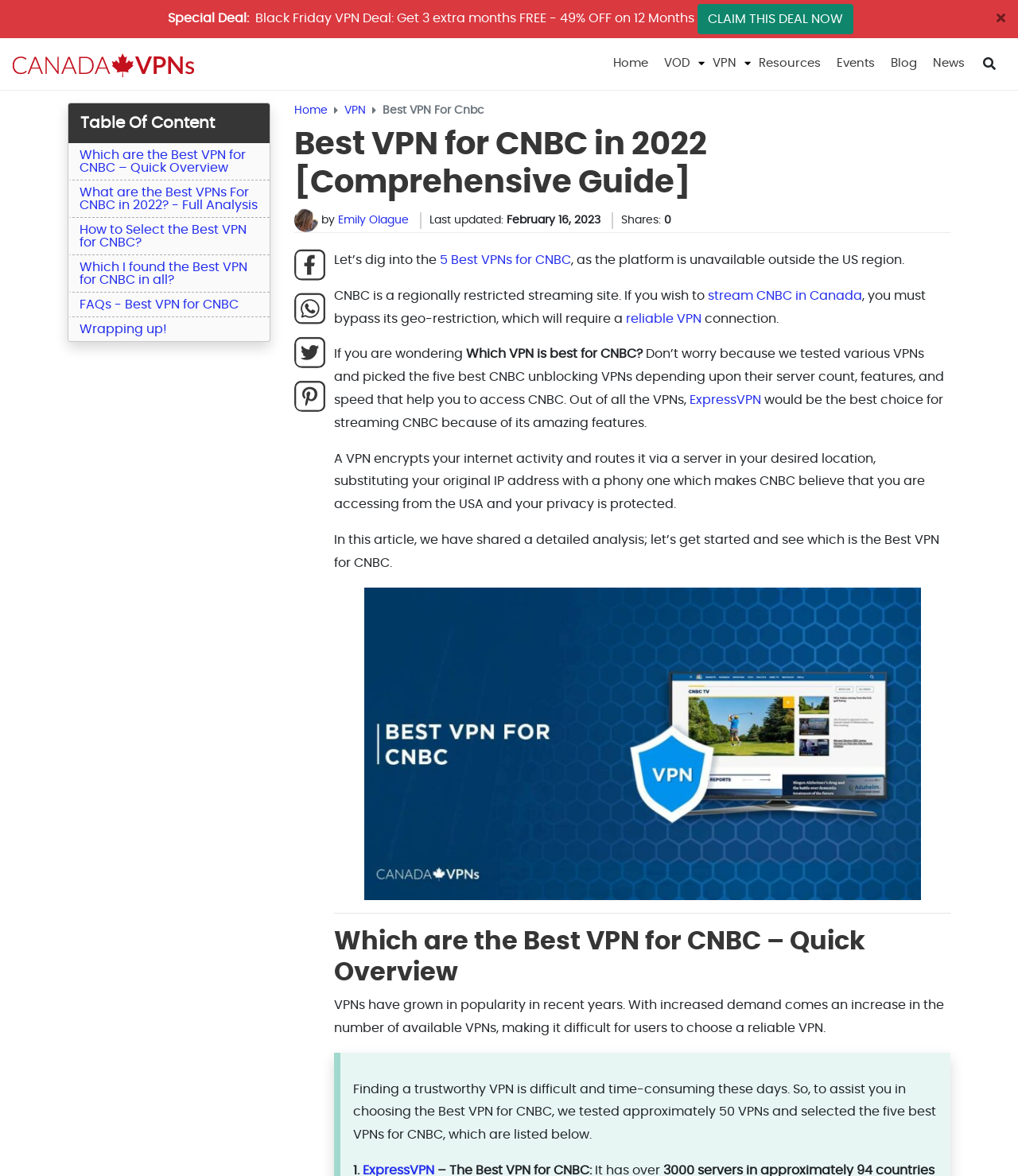Identify and provide the main heading of the webpage.

Best VPN for CNBC in 2022 [Comprehensive Guide]